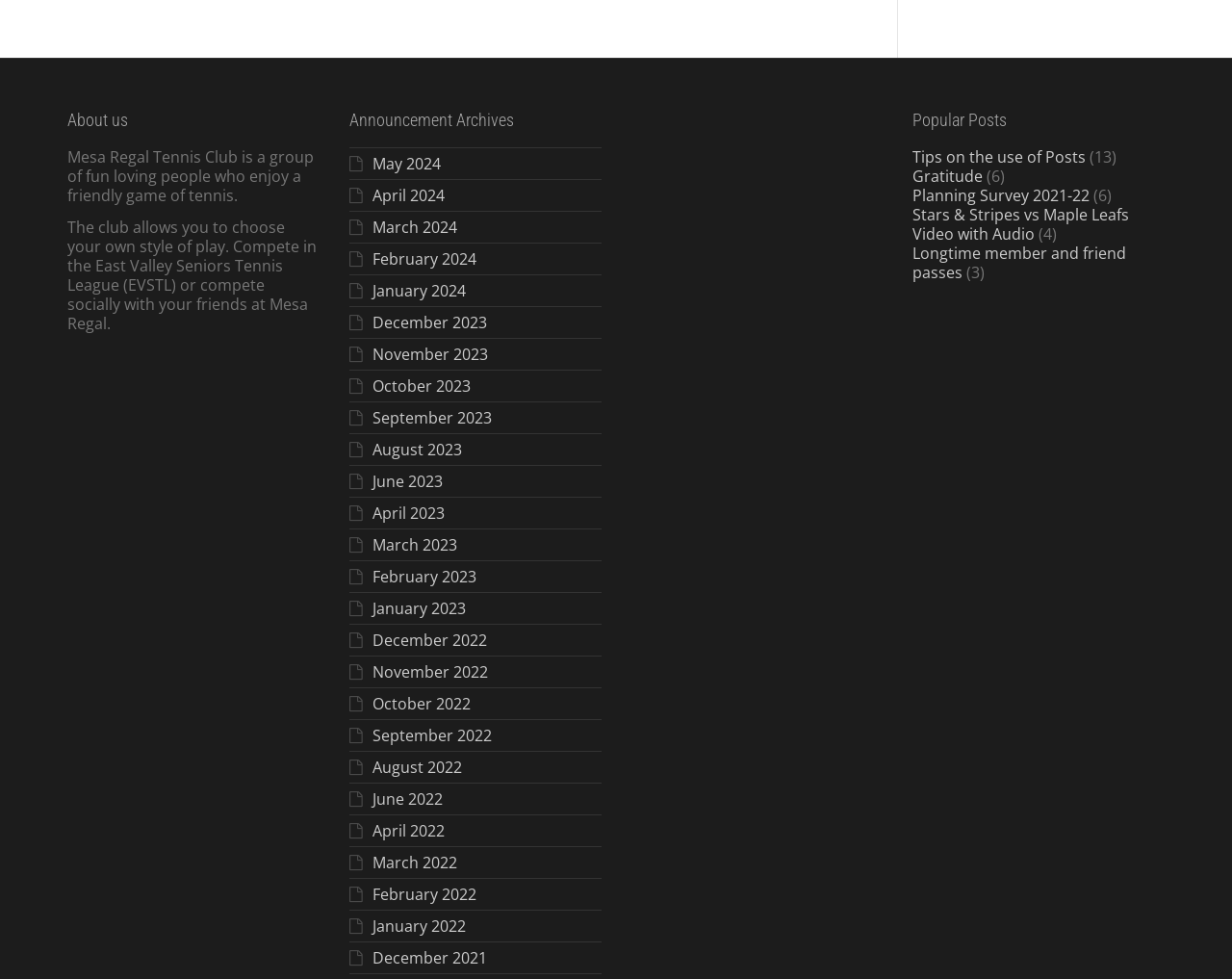Pinpoint the bounding box coordinates of the area that must be clicked to complete this instruction: "Read more news".

None